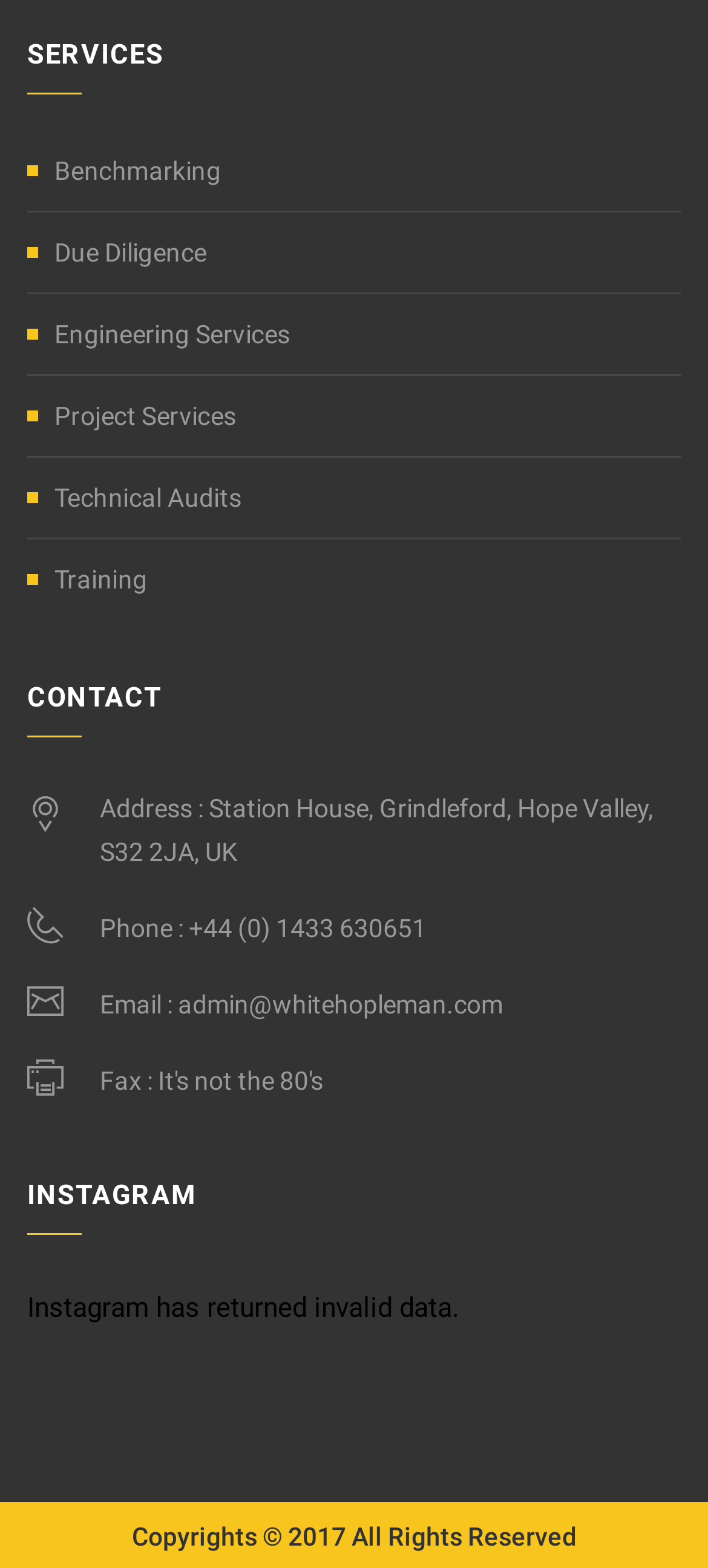Based on the element description: "+44 (0) 1433 630651", identify the UI element and provide its bounding box coordinates. Use four float numbers between 0 and 1, [left, top, right, bottom].

[0.267, 0.583, 0.603, 0.602]